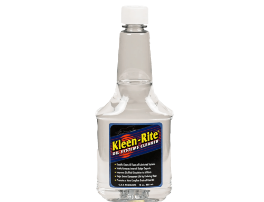Based on what you see in the screenshot, provide a thorough answer to this question: What is the shape of the bottle?

The bottle appears to have a traditional design, tapering at the neck with a secure cap, suggesting ease of handling and dispensing.